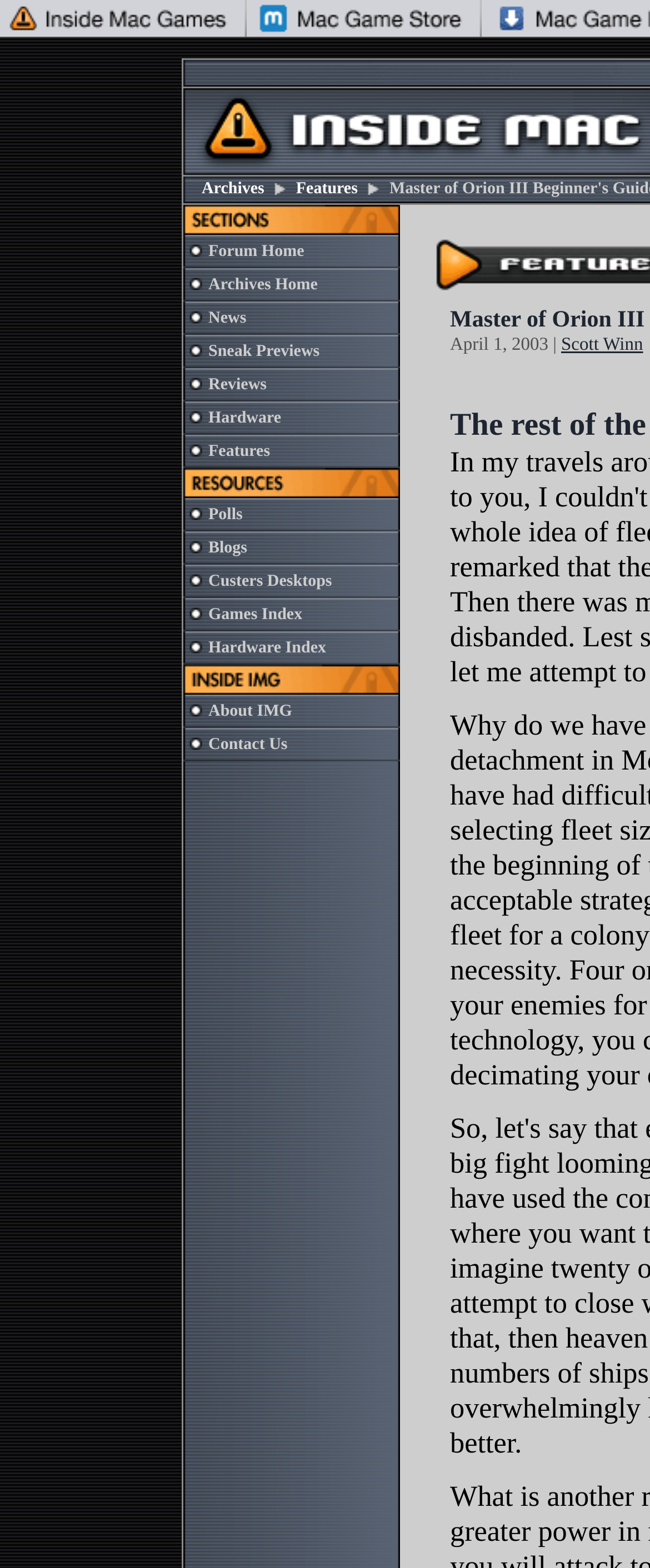What type of content is featured in the main section of the webpage?
Based on the screenshot, answer the question with a single word or phrase.

Guide or tutorial